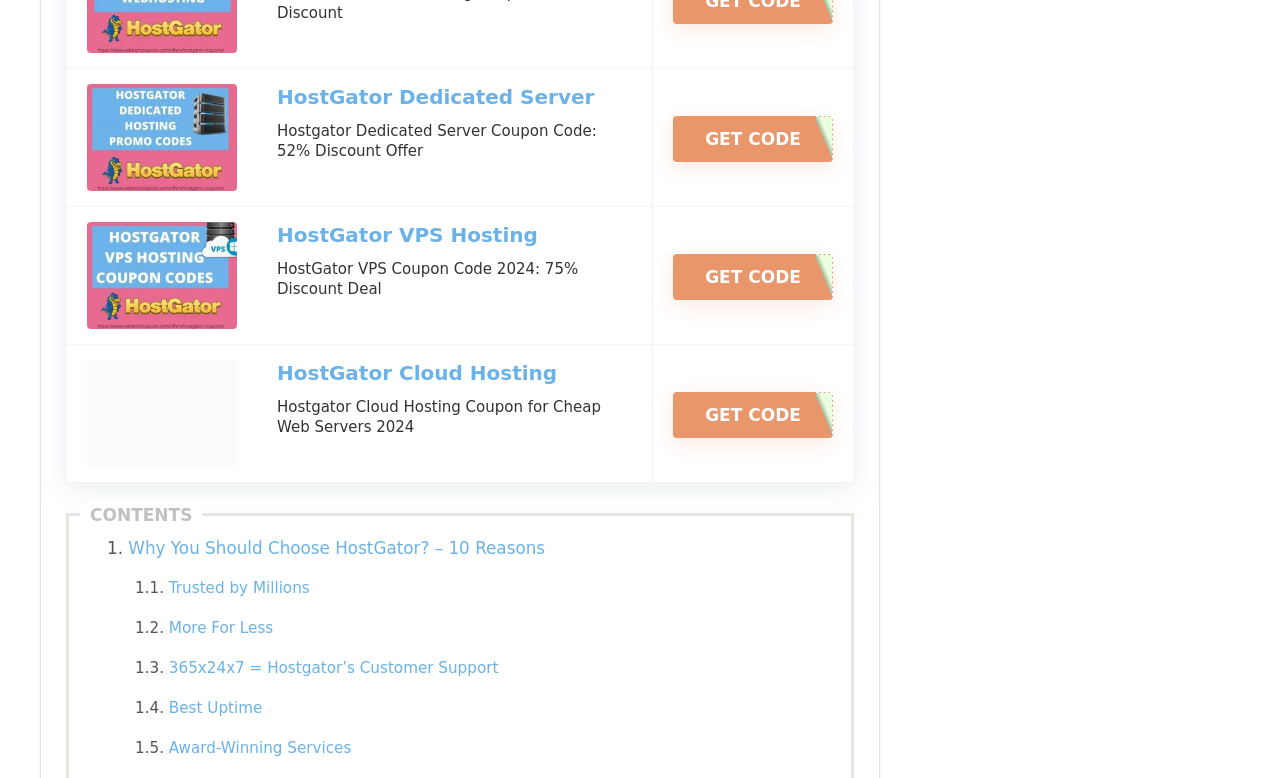Please identify the bounding box coordinates of the clickable area that will fulfill the following instruction: "View the latest post 10 Home Remodeling Projects for Instant Offers on Homes". The coordinates should be in the format of four float numbers between 0 and 1, i.e., [left, top, right, bottom].

None